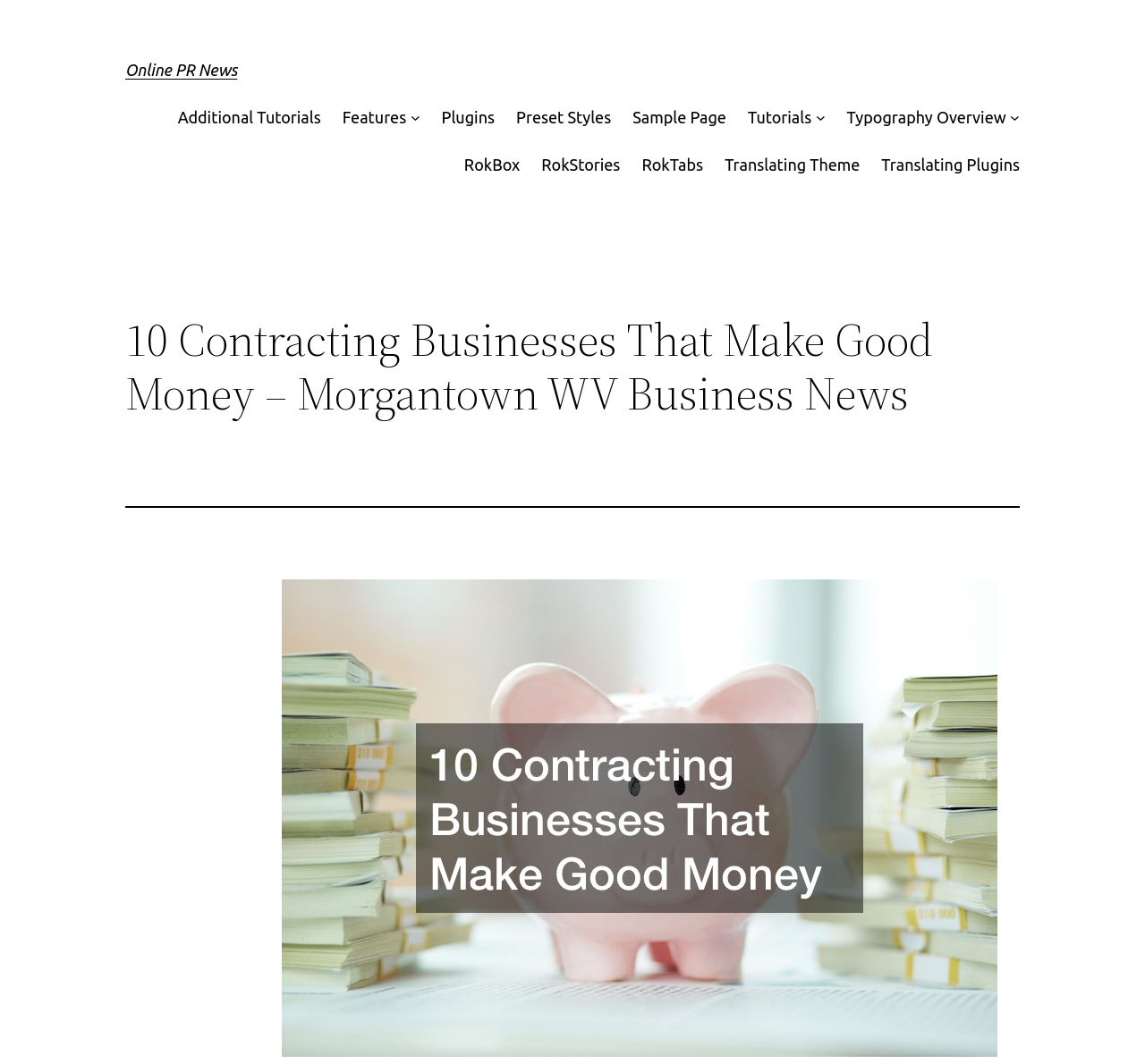What is the name of the news website?
Based on the screenshot, provide a one-word or short-phrase response.

Online PR News